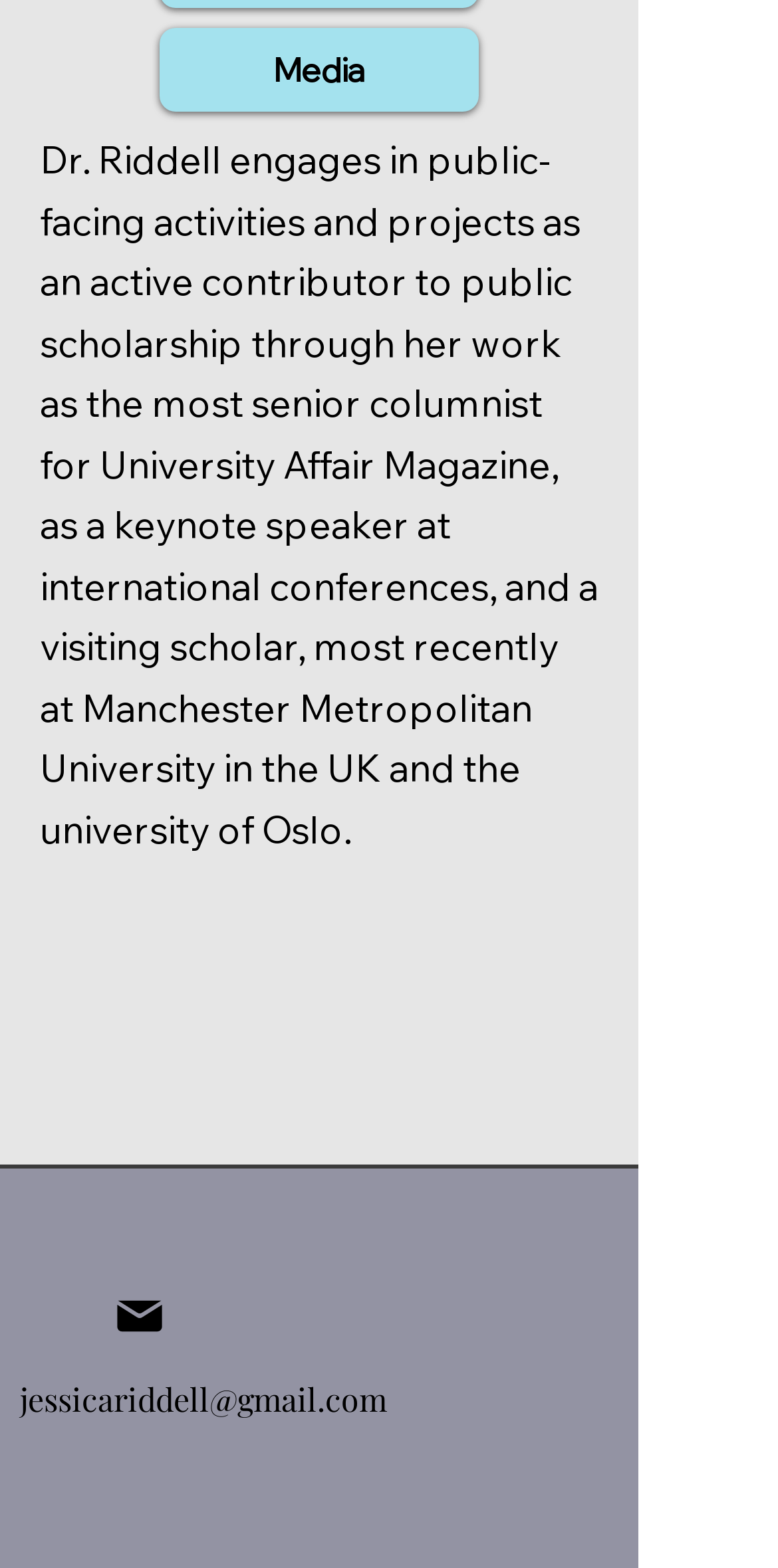What is Dr. Riddell's role in University Affair Magazine?
Utilize the image to construct a detailed and well-explained answer.

According to the StaticText element, Dr. Riddell is the most senior columnist for University Affair Magazine, indicating her role in the magazine.